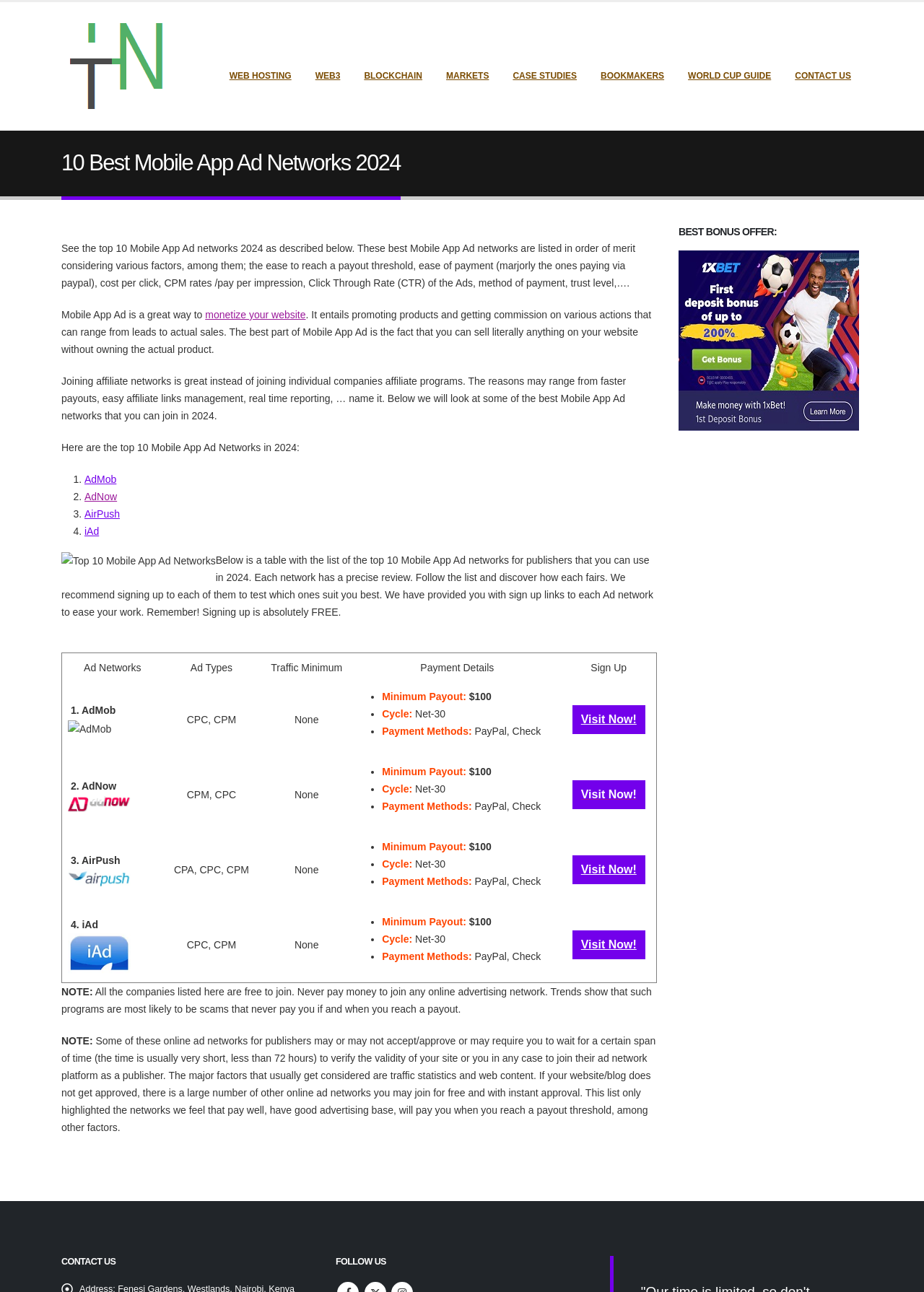Determine the bounding box coordinates of the clickable region to carry out the instruction: "Click on TopHostingNet.com".

[0.066, 0.011, 0.188, 0.092]